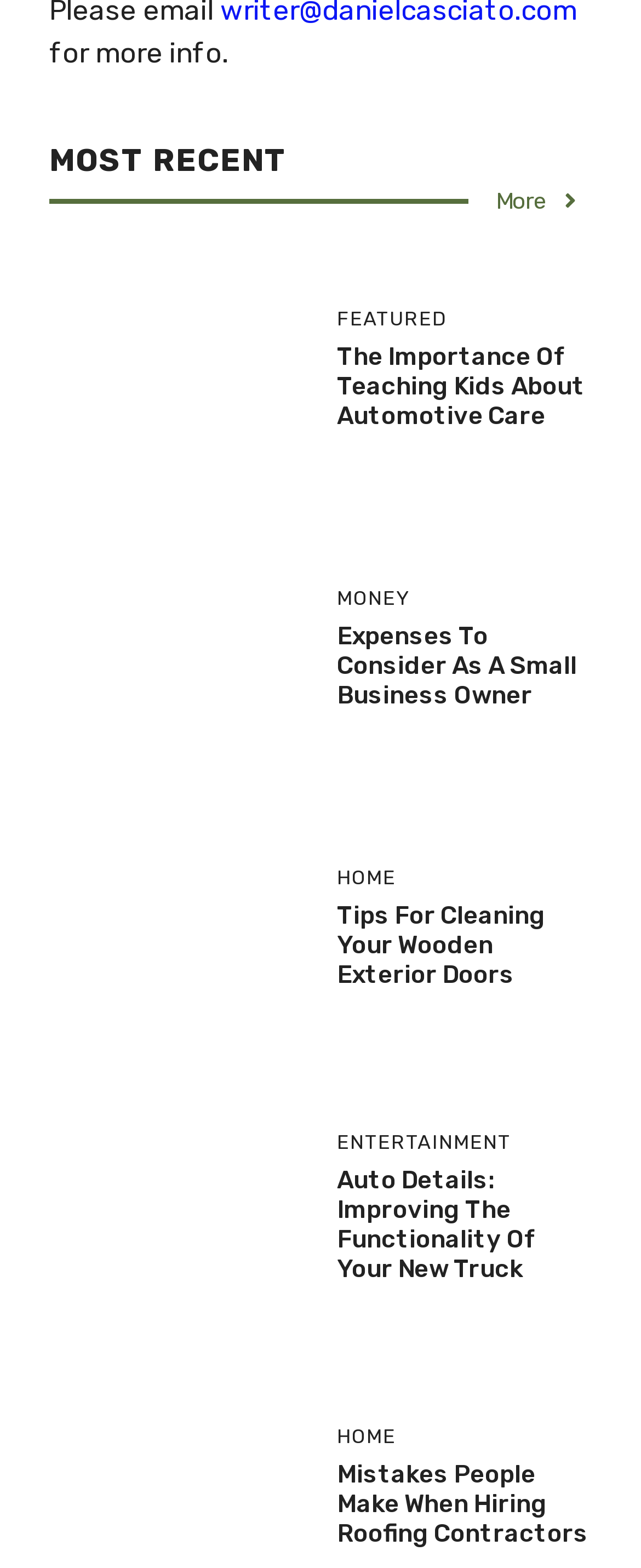What is the topic of the article with the image of a truck?
Examine the webpage screenshot and provide an in-depth answer to the question.

The article with the image of a truck is located under the ENTERTAINMENT category, and its title is 'Auto Details: Improving the Functionality of Your New Truck'. This article is indicated by a heading element and is accompanied by an image of a truck.